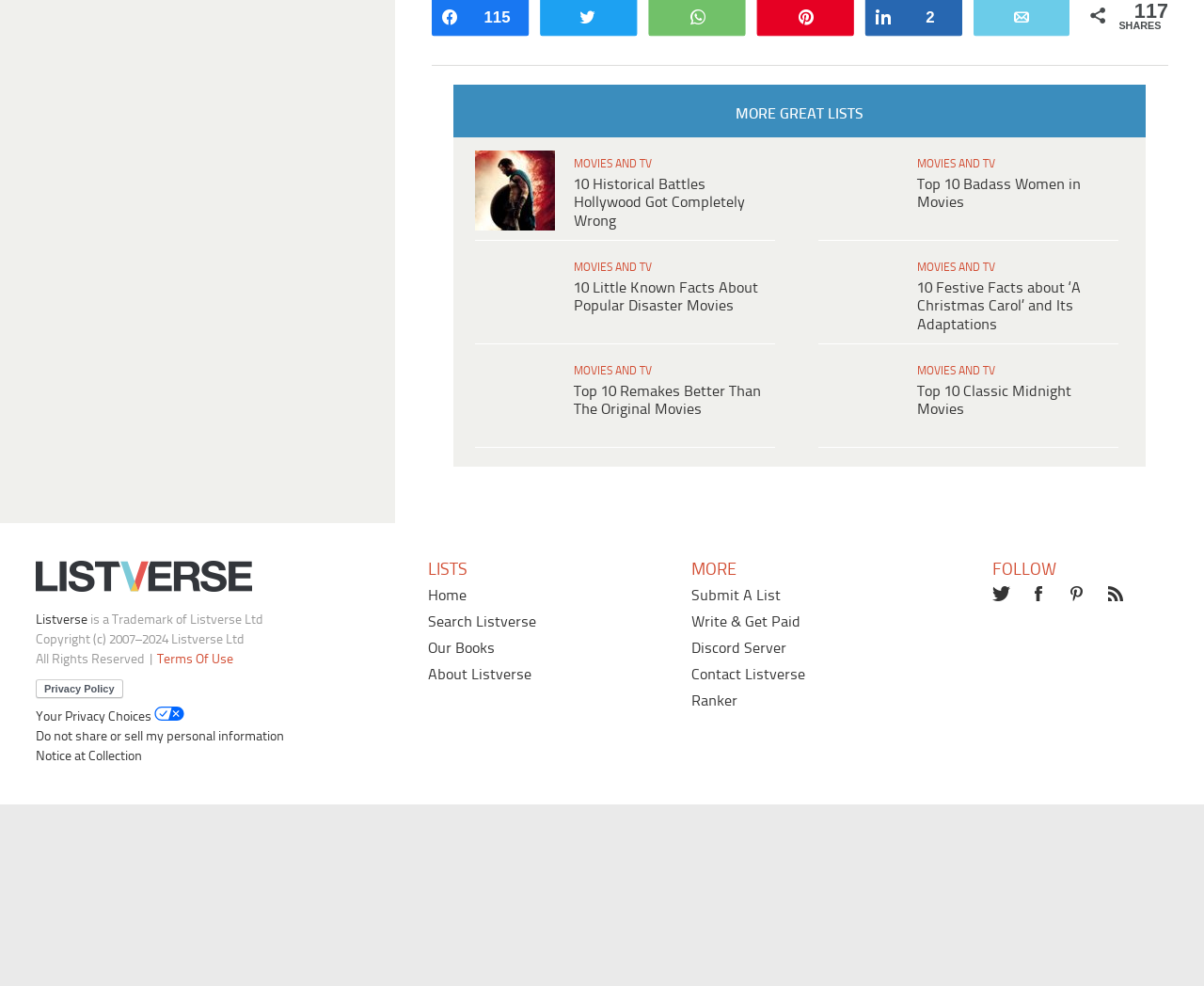Bounding box coordinates are specified in the format (top-left x, top-left y, bottom-right x, bottom-right y). All values are floating point numbers bounded between 0 and 1. Please provide the bounding box coordinate of the region this sentence describes: Top 10 Classic Midnight Movies

[0.716, 0.77, 0.807, 0.804]